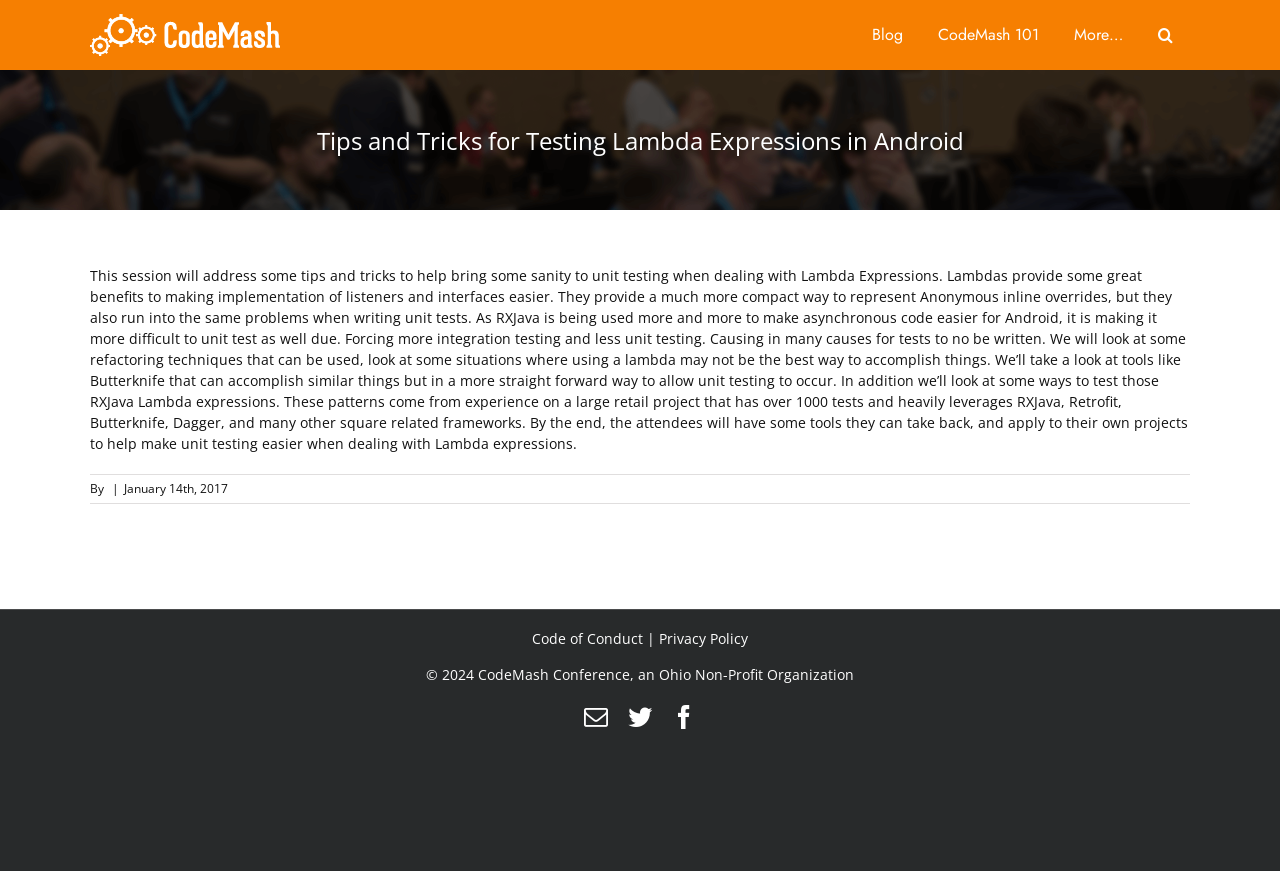Determine the bounding box for the described HTML element: "Code of Conduct". Ensure the coordinates are four float numbers between 0 and 1 in the format [left, top, right, bottom].

[0.416, 0.722, 0.502, 0.744]